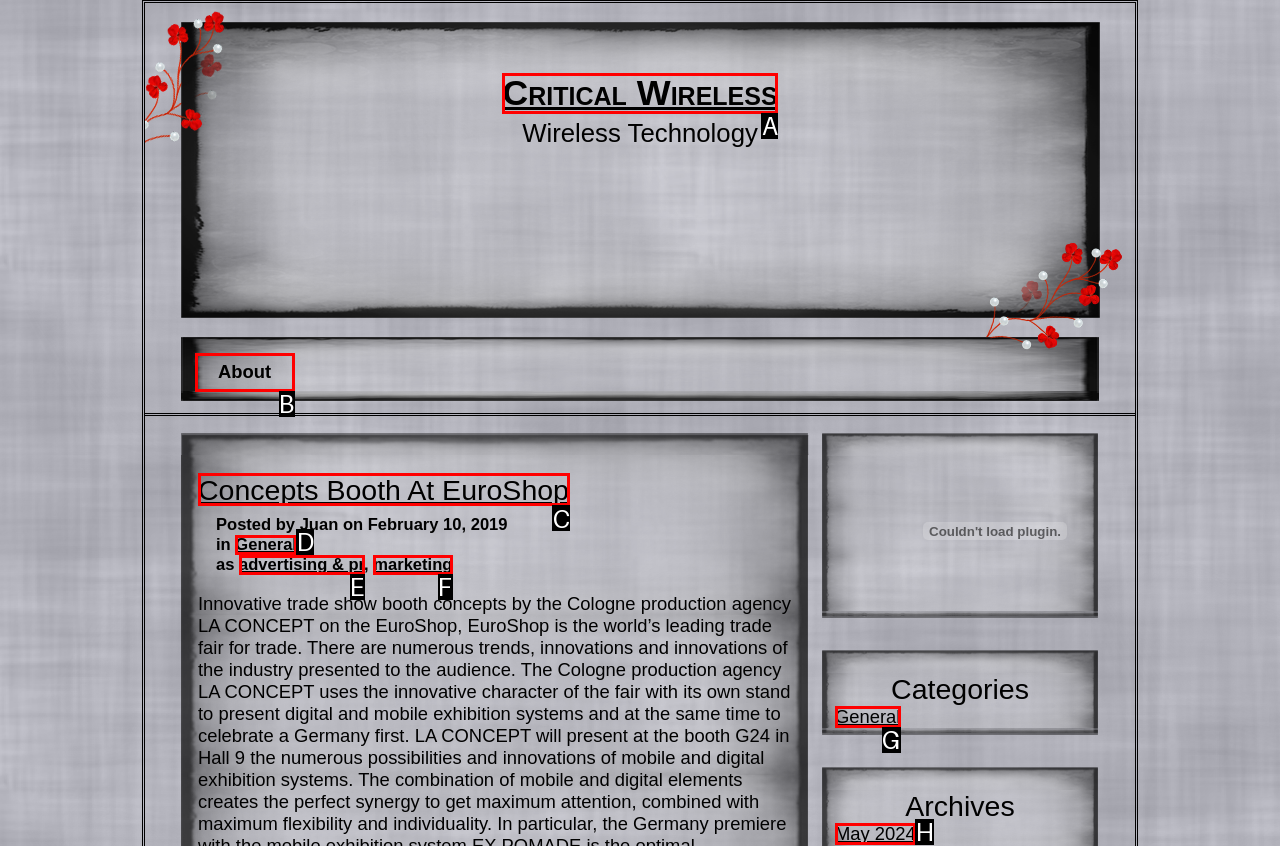Point out the HTML element I should click to achieve the following: read Concepts Booth At EuroShop post Reply with the letter of the selected element.

C